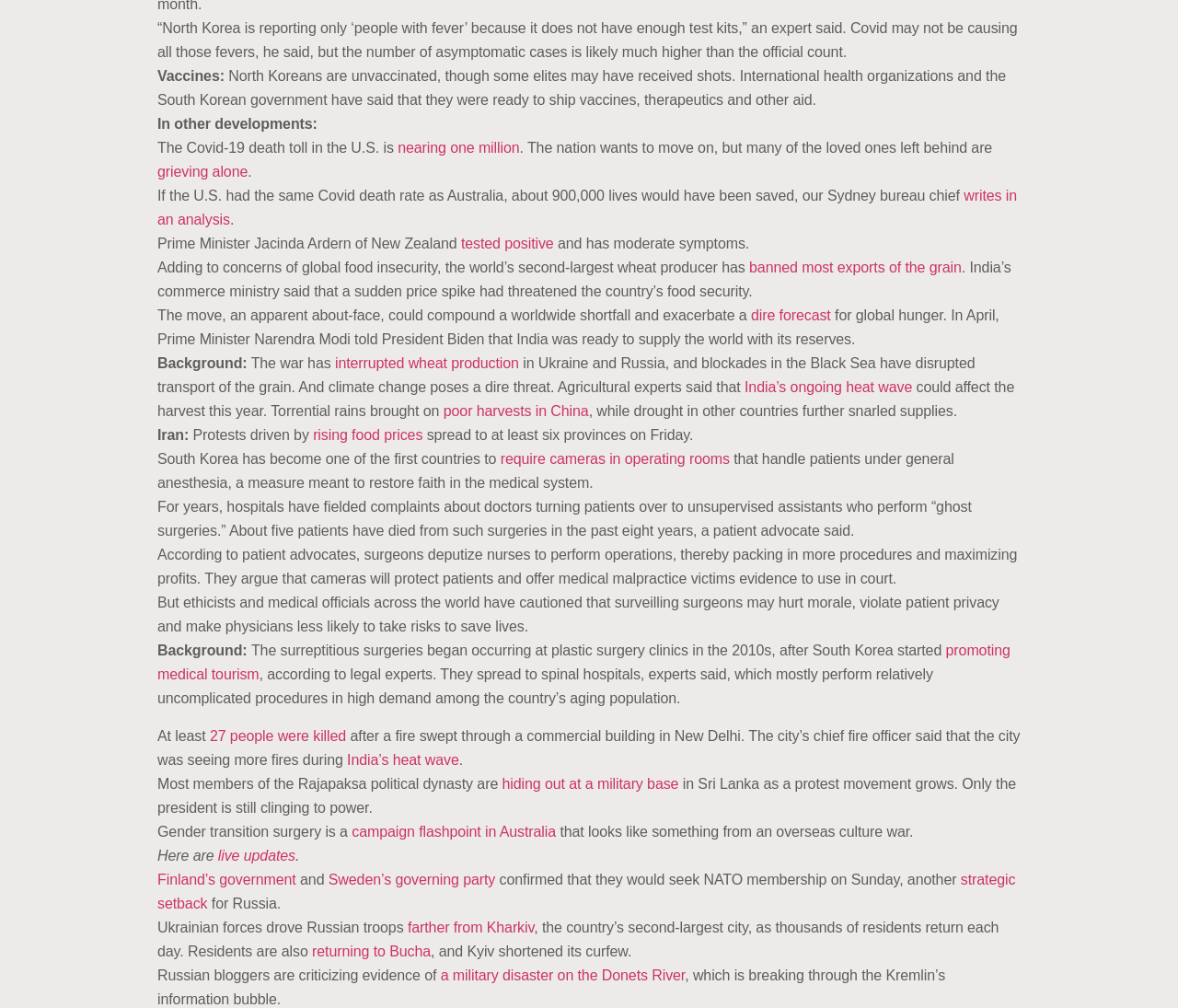Determine the coordinates of the bounding box for the clickable area needed to execute this instruction: "read about Finland and Sweden seeking NATO membership".

[0.134, 0.865, 0.862, 0.904]